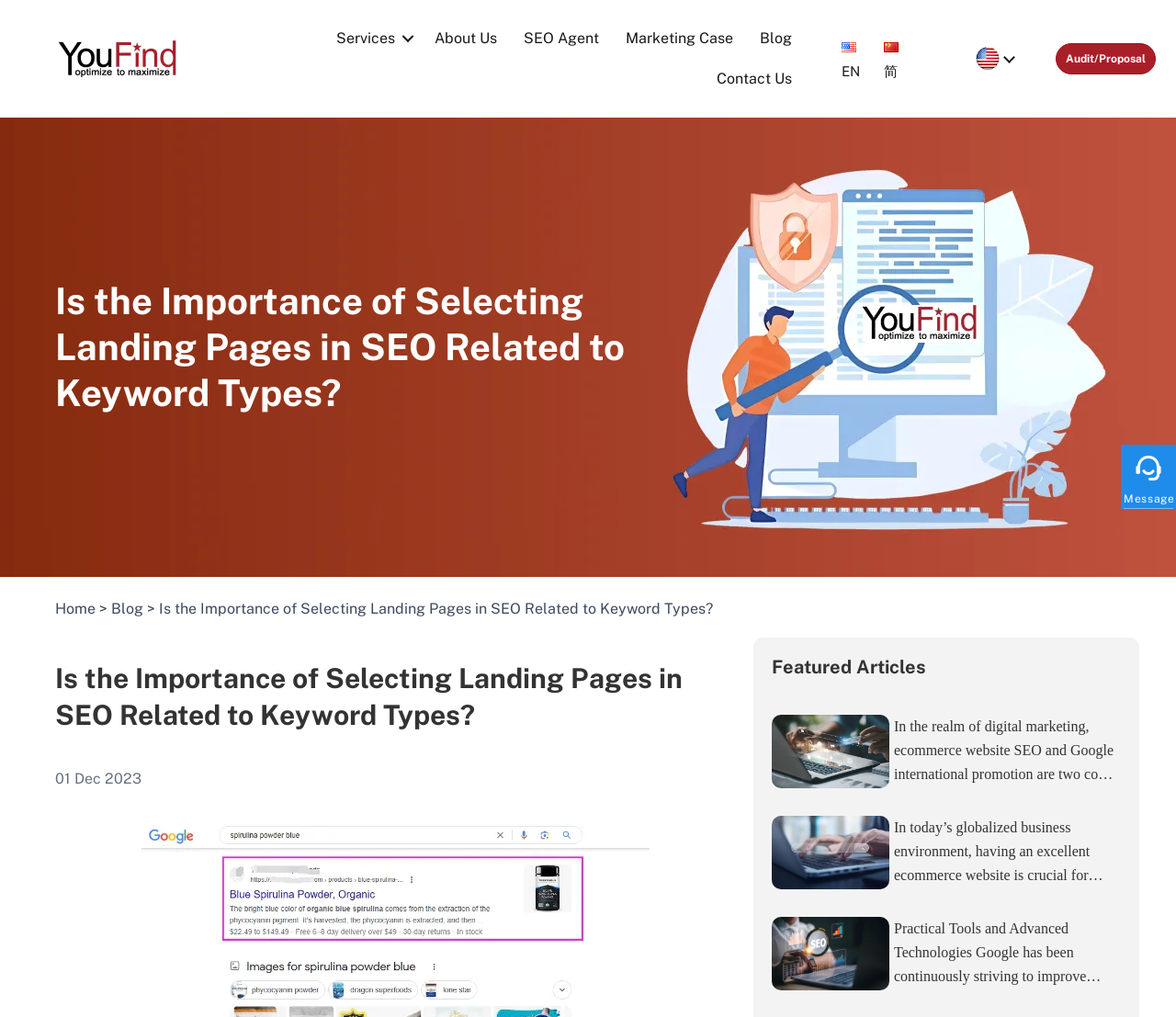Please determine the bounding box coordinates of the element to click in order to execute the following instruction: "Go to the 'About Us' page". The coordinates should be four float numbers between 0 and 1, specified as [left, top, right, bottom].

[0.359, 0.018, 0.434, 0.058]